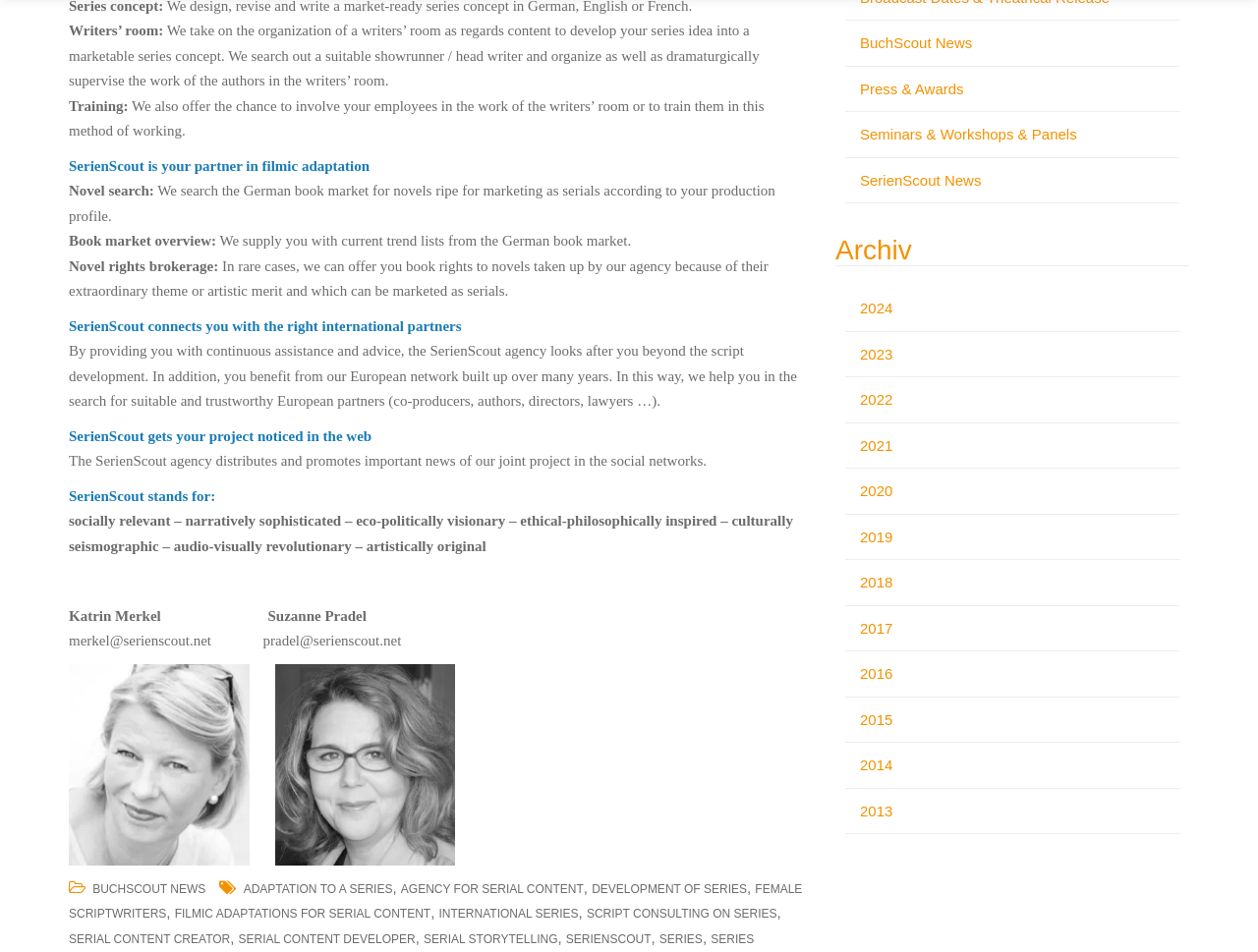What is the focus of SerienScout's projects?
Examine the screenshot and reply with a single word or phrase.

Socially relevant and narratively sophisticated